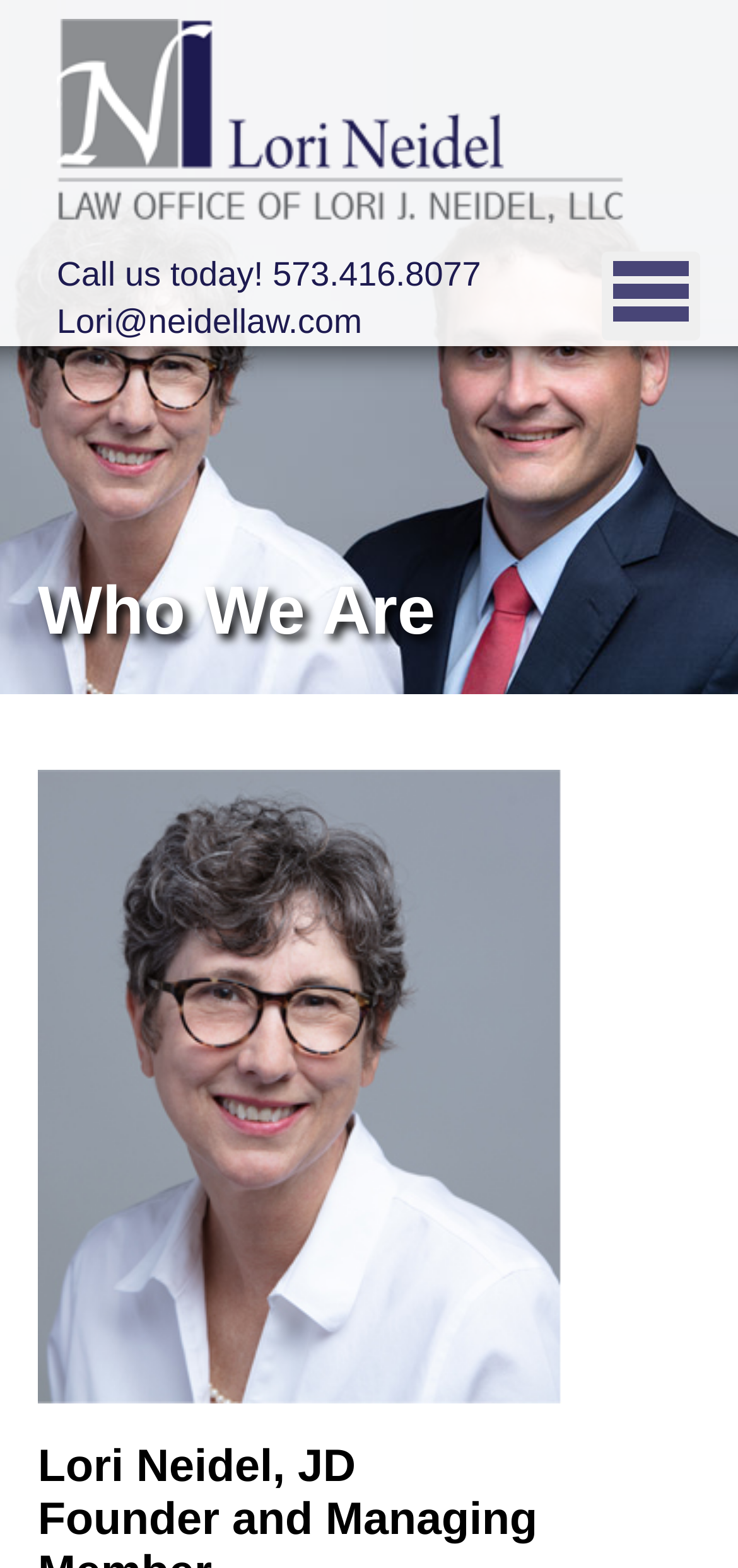What is the name of the law office?
Look at the screenshot and give a one-word or phrase answer.

Neidel Law